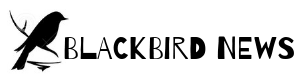Describe the image with as much detail as possible.

This image features the logo of "Blackbird News," showcasing a stylized blackbird perched on a branch alongside the text. The design combines a minimalist approach with bold fonts, creating a modern and eye-catching visual identity for the news outlet. The blackbird, symbolizing freedom and perspective, complements the informative nature of the platform, suggesting a focus on delivering insightful news and updates. Overall, the logo encapsulates the essence of the brand, aiming to engage viewers with its striking imagery and clear messaging.